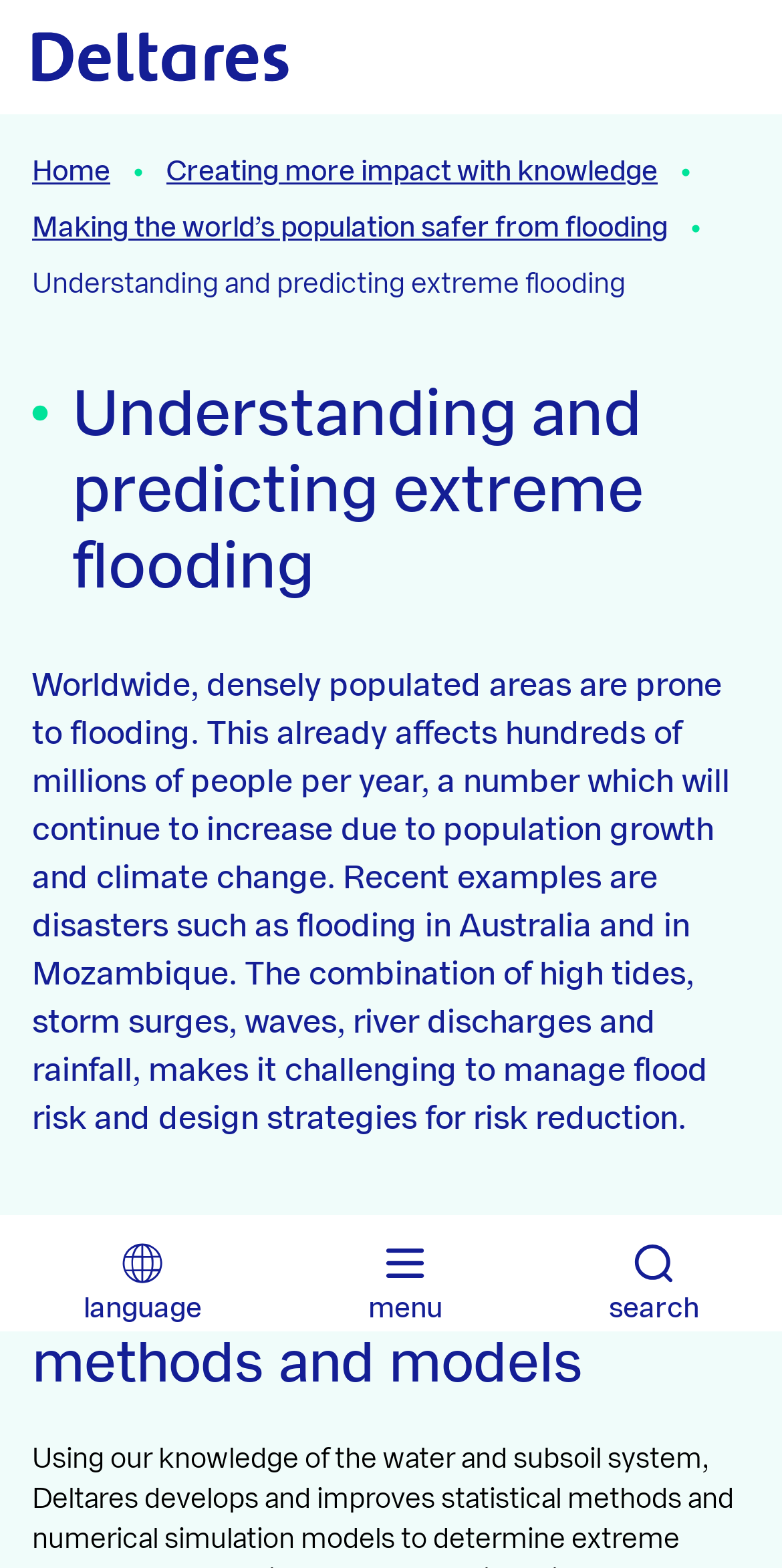Please indicate the bounding box coordinates for the clickable area to complete the following task: "Switch to English language". The coordinates should be specified as four float numbers between 0 and 1, i.e., [left, top, right, bottom].

[0.144, 0.917, 0.364, 0.938]